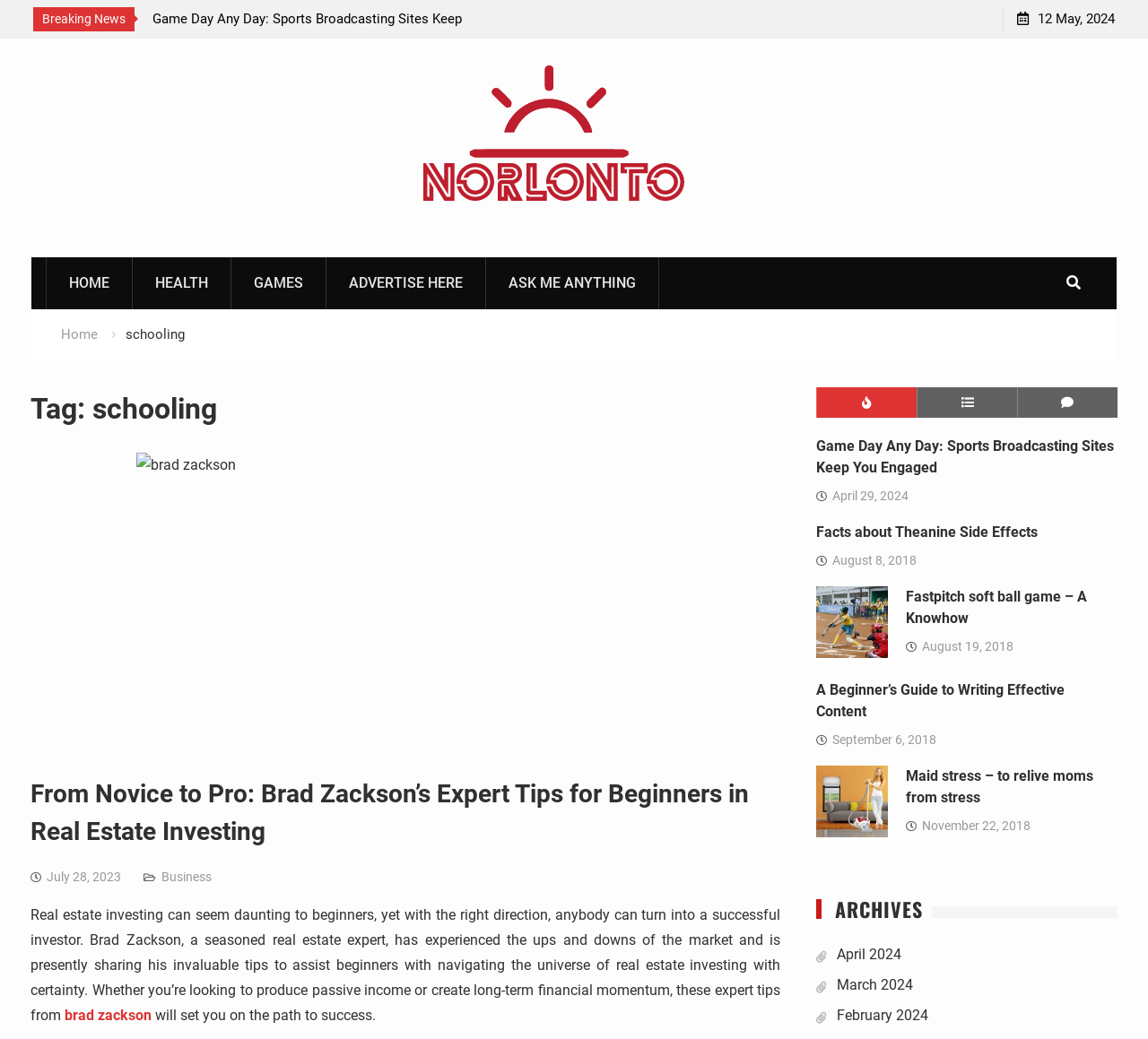Provide your answer to the question using just one word or phrase: How many social media links are there?

3